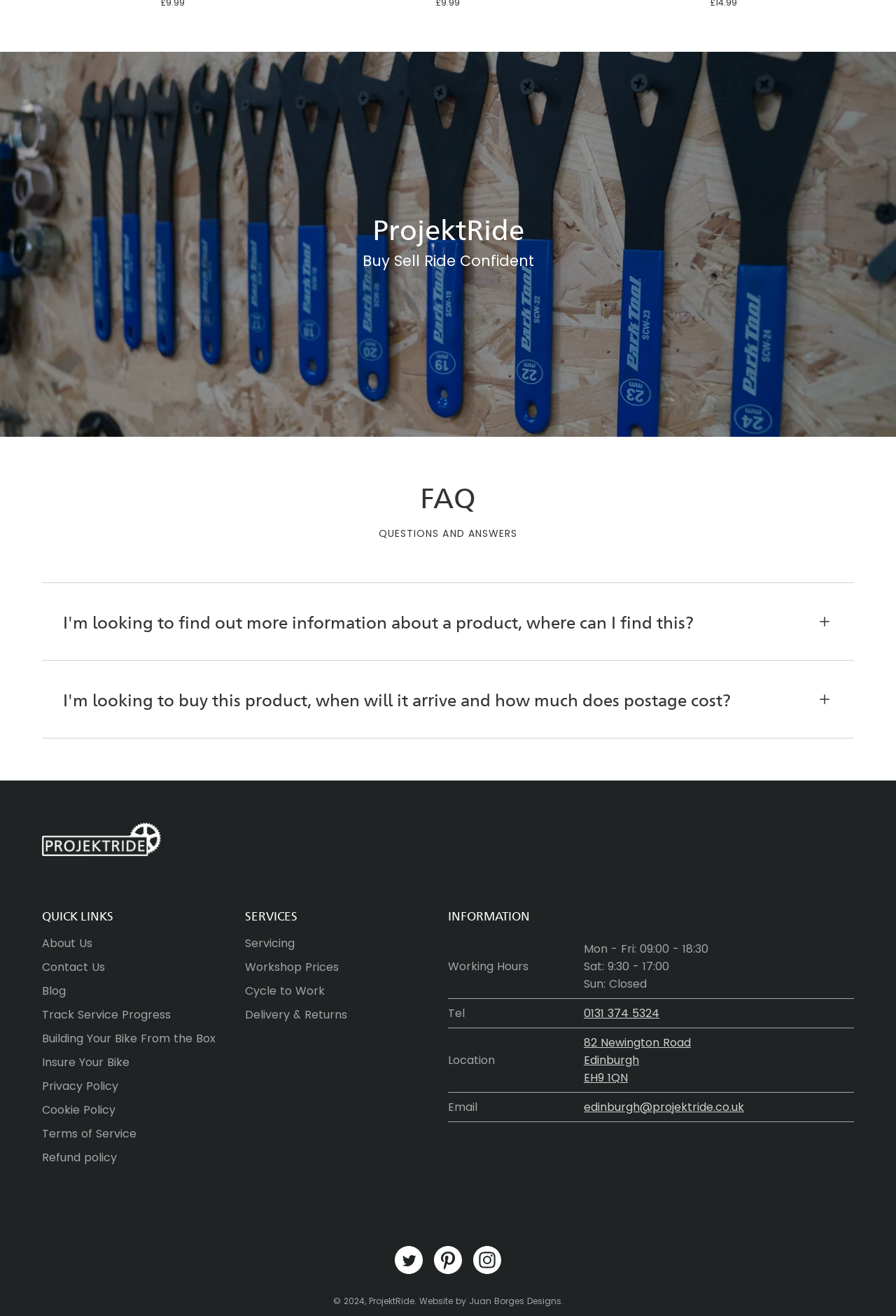Find and provide the bounding box coordinates for the UI element described with: "Chapter 13 Bankruptcy".

None